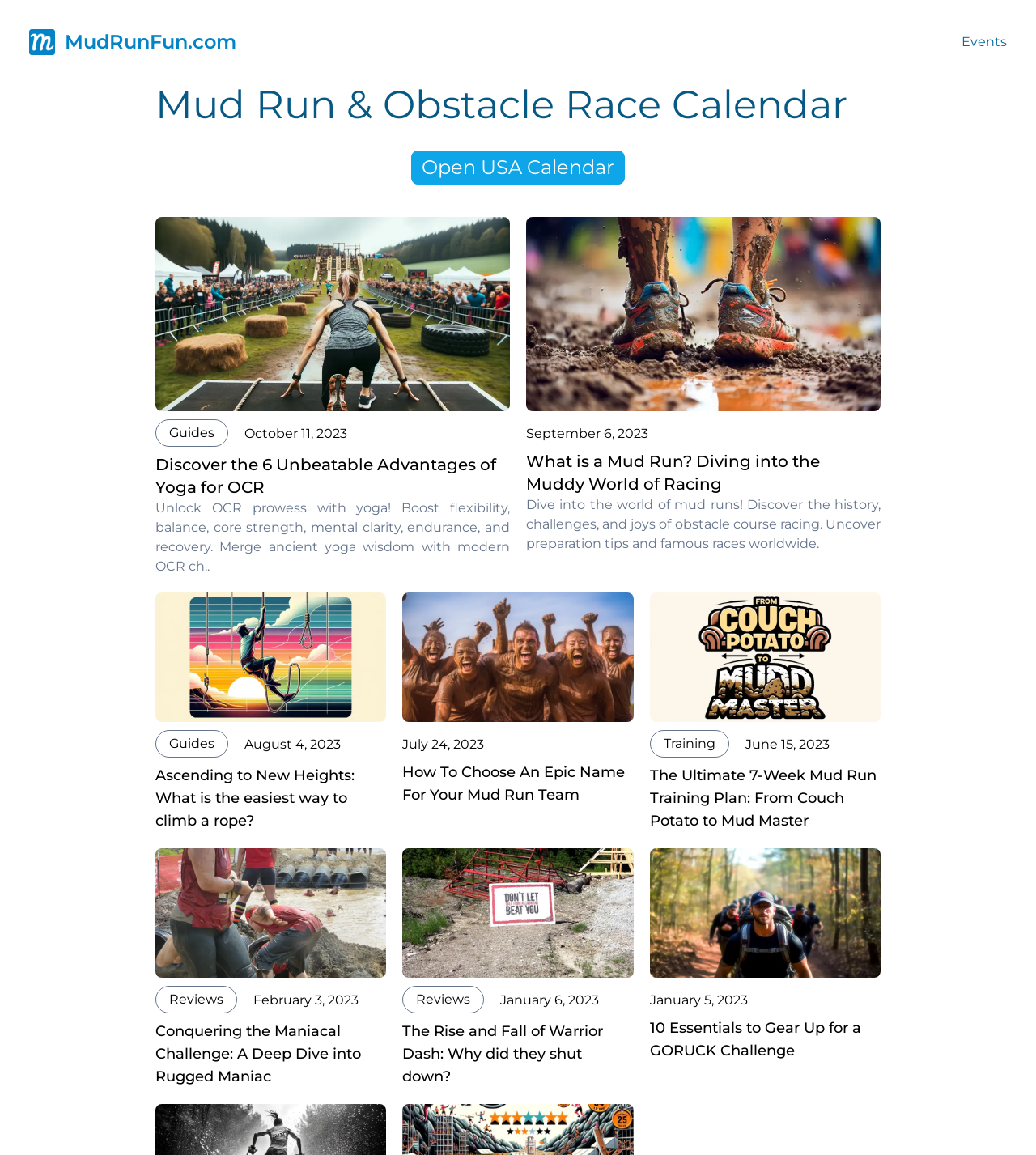Locate the bounding box coordinates of the element that should be clicked to execute the following instruction: "Click the 'Events' link".

[0.928, 0.028, 0.972, 0.045]